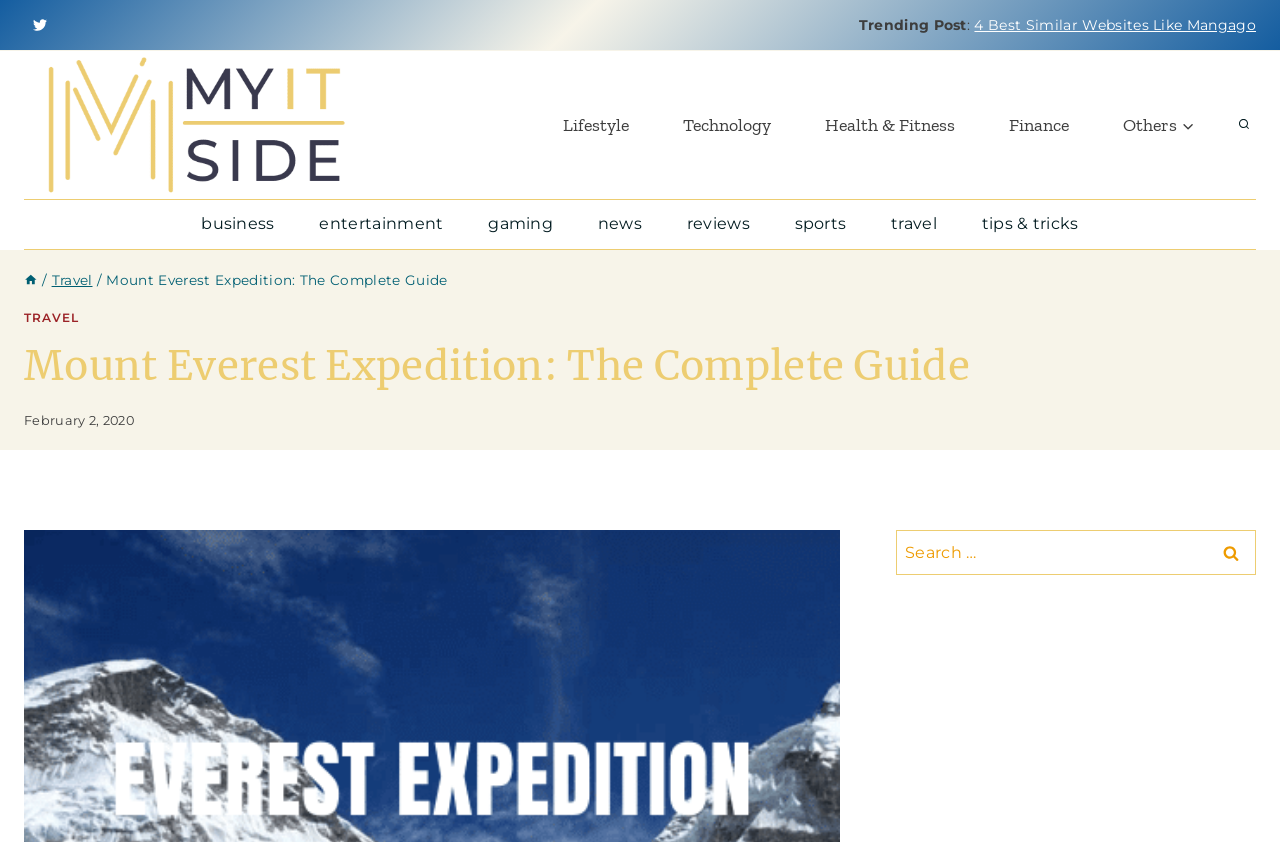Please find the bounding box coordinates of the element that must be clicked to perform the given instruction: "Expand Others menu". The coordinates should be four float numbers from 0 to 1, i.e., [left, top, right, bottom].

[0.933, 0.107, 0.942, 0.19]